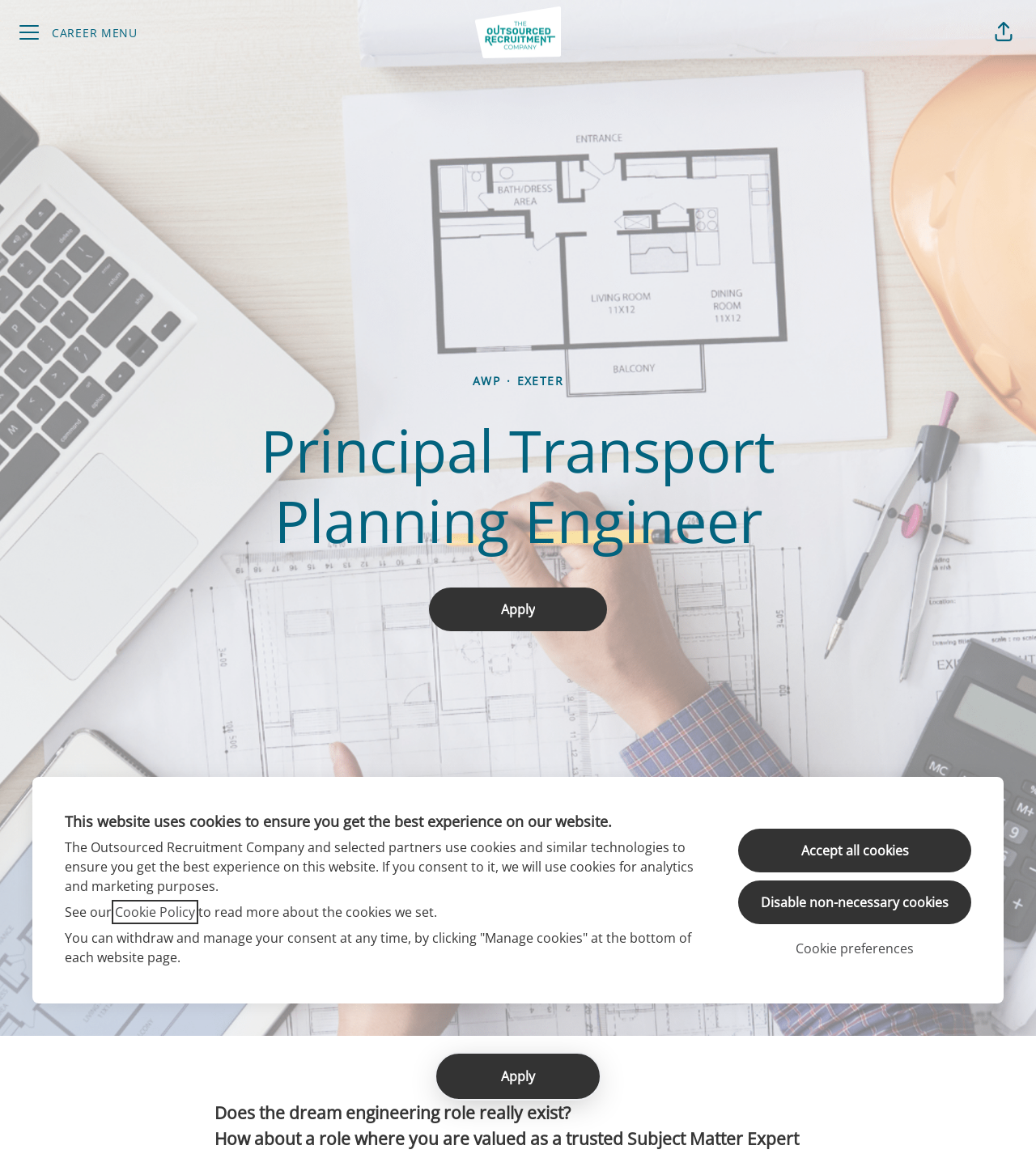Illustrate the webpage's structure and main components comprehensively.

This webpage appears to be a job posting for a Principal Transport Planning Engineer position. At the top of the page, there is a header section with a button labeled "CAREER MENU" on the left and a link to "The Outsourced Recruitment Company career site" on the right, accompanied by a small image. On the top-right corner, there is a "Share page" button.

Below the header section, there is a dialog box with a heading that informs users about the website's cookie policy. The dialog box contains a paragraph of text explaining the use of cookies, followed by three buttons: "Accept all cookies", "Disable non-necessary cookies", and "Cookie preferences".

On the main content area, there is a heading that displays the job title "Principal Transport Planning Engineer". Below the heading, there is a button labeled "Apply". On the left side of the page, there are three lines of text displaying the location "AWP · EXETER".

At the bottom of the page, there is a button labeled "Scroll to content" and another "Apply" button. There is also a paragraph of text that asks "Does the dream engineering role really exist?", which is likely a summary or introduction to the job posting.

Overall, the webpage is focused on presenting a job opportunity and providing users with information about the role, as well as options to manage cookies and apply for the position.